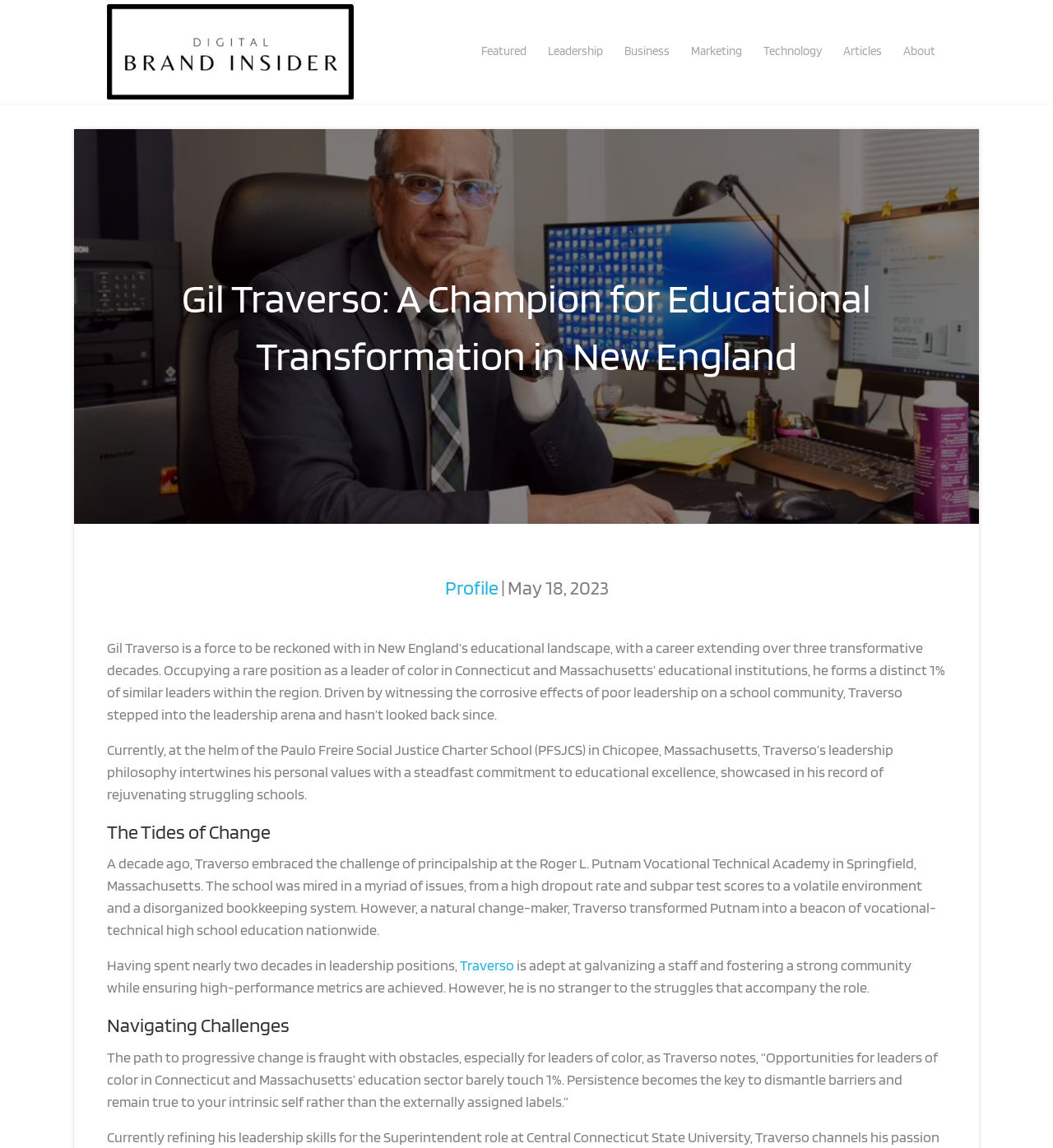Please find the bounding box coordinates of the element that must be clicked to perform the given instruction: "Click on the 'Featured' link". The coordinates should be four float numbers from 0 to 1, i.e., [left, top, right, bottom].

[0.447, 0.027, 0.51, 0.063]